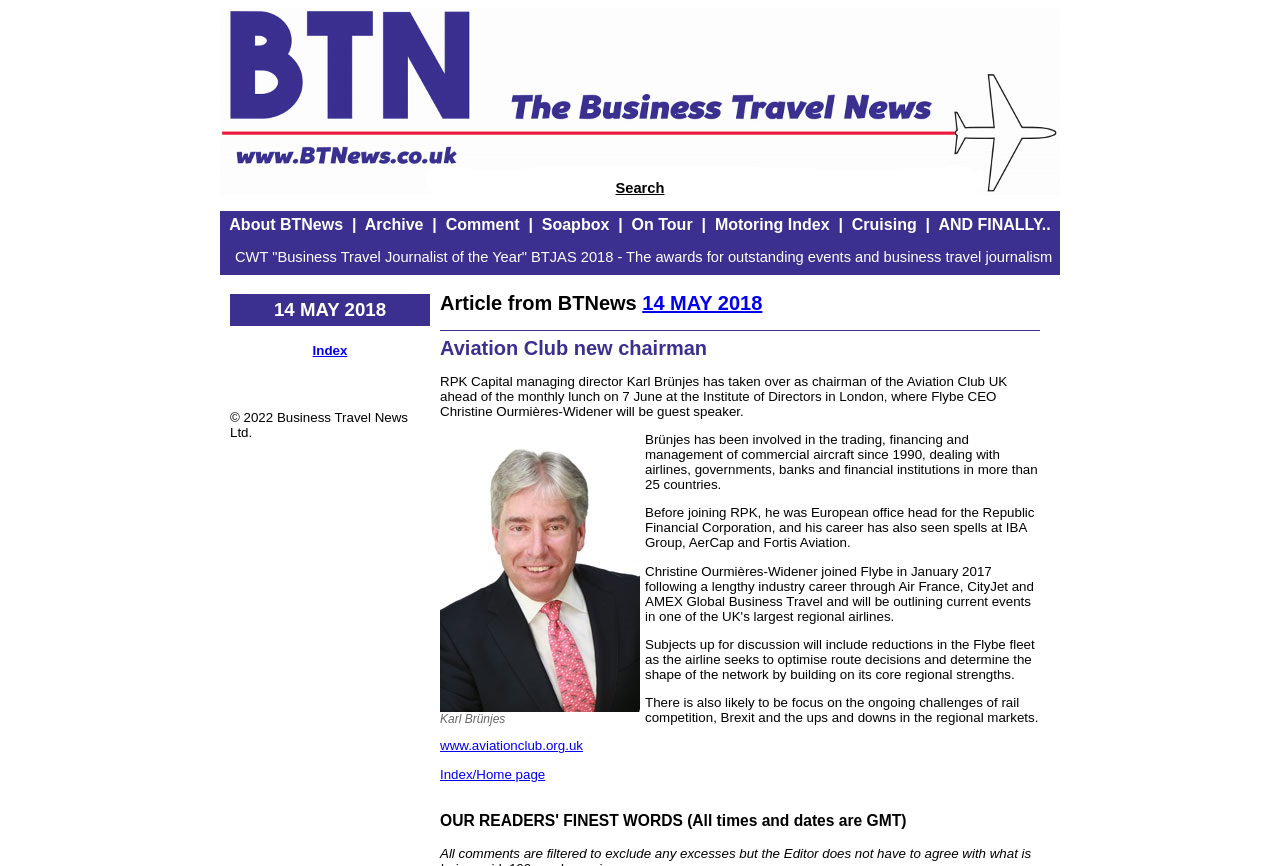Determine the bounding box coordinates of the target area to click to execute the following instruction: "Search for business travel news."

[0.481, 0.208, 0.519, 0.226]